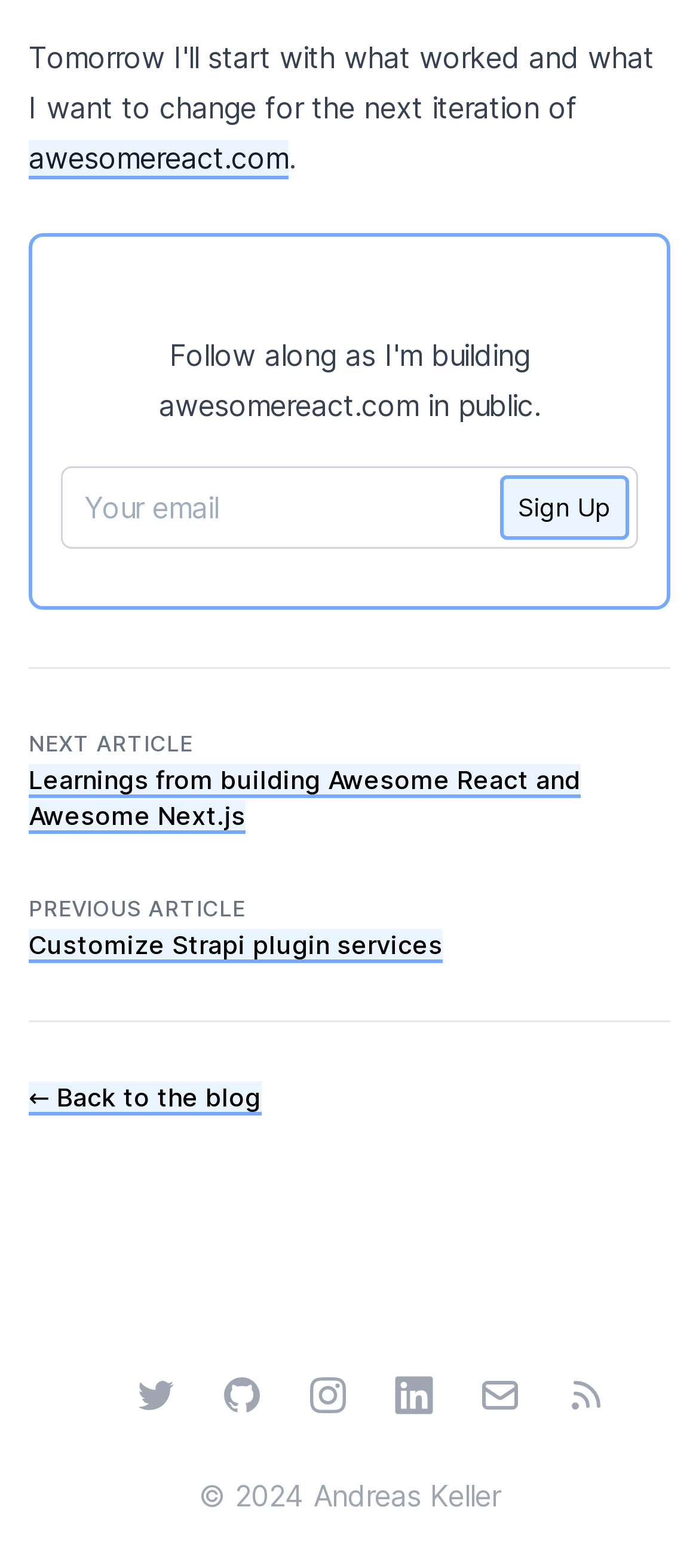Answer this question in one word or a short phrase: What is the year of copyright?

2024